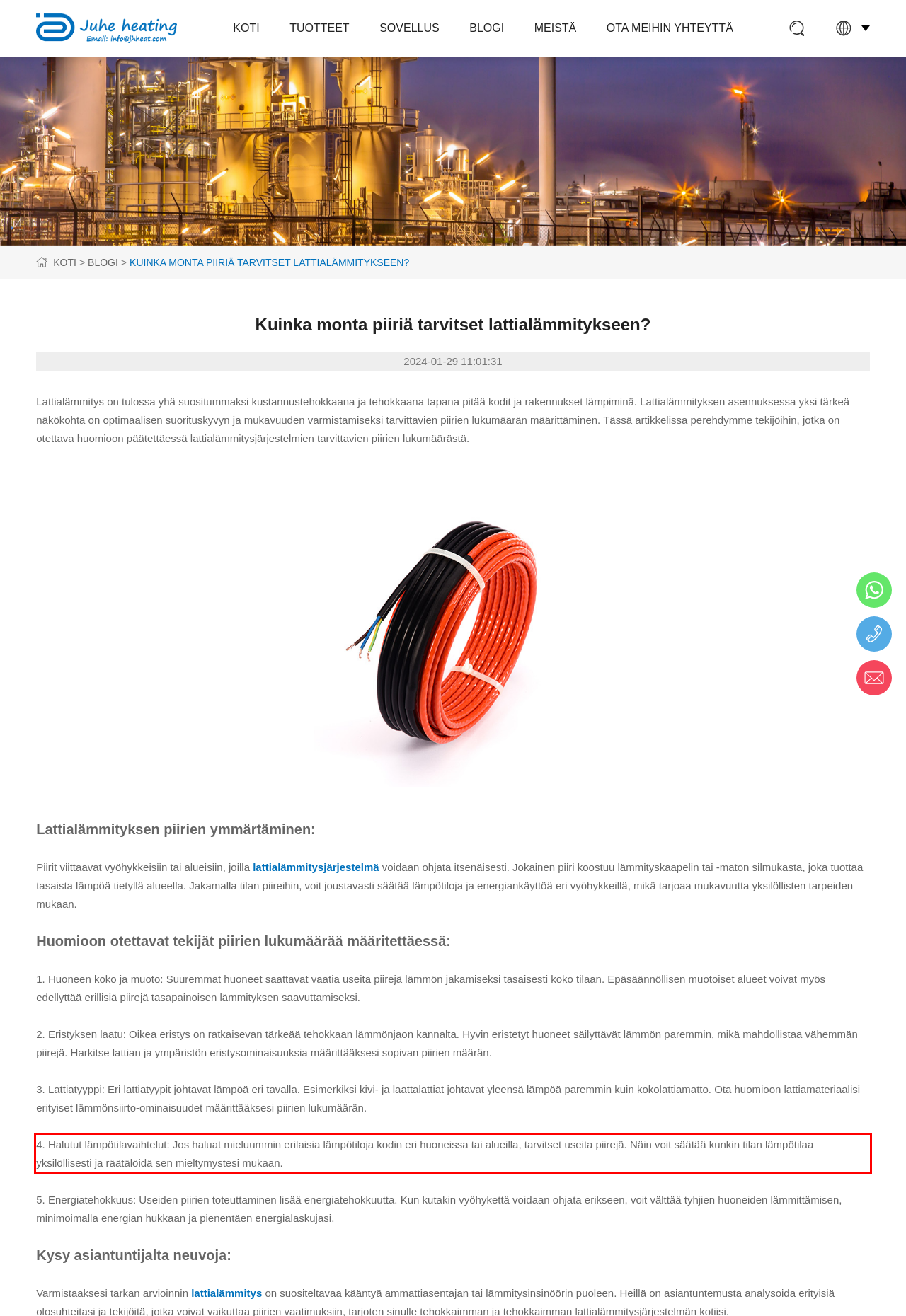Using the webpage screenshot, recognize and capture the text within the red bounding box.

4. Halutut lämpötilavaihtelut: Jos haluat mieluummin erilaisia lämpötiloja kodin eri huoneissa tai alueilla, tarvitset useita piirejä. Näin voit säätää kunkin tilan lämpötilaa yksilöllisesti ja räätälöidä sen mieltymystesi mukaan.